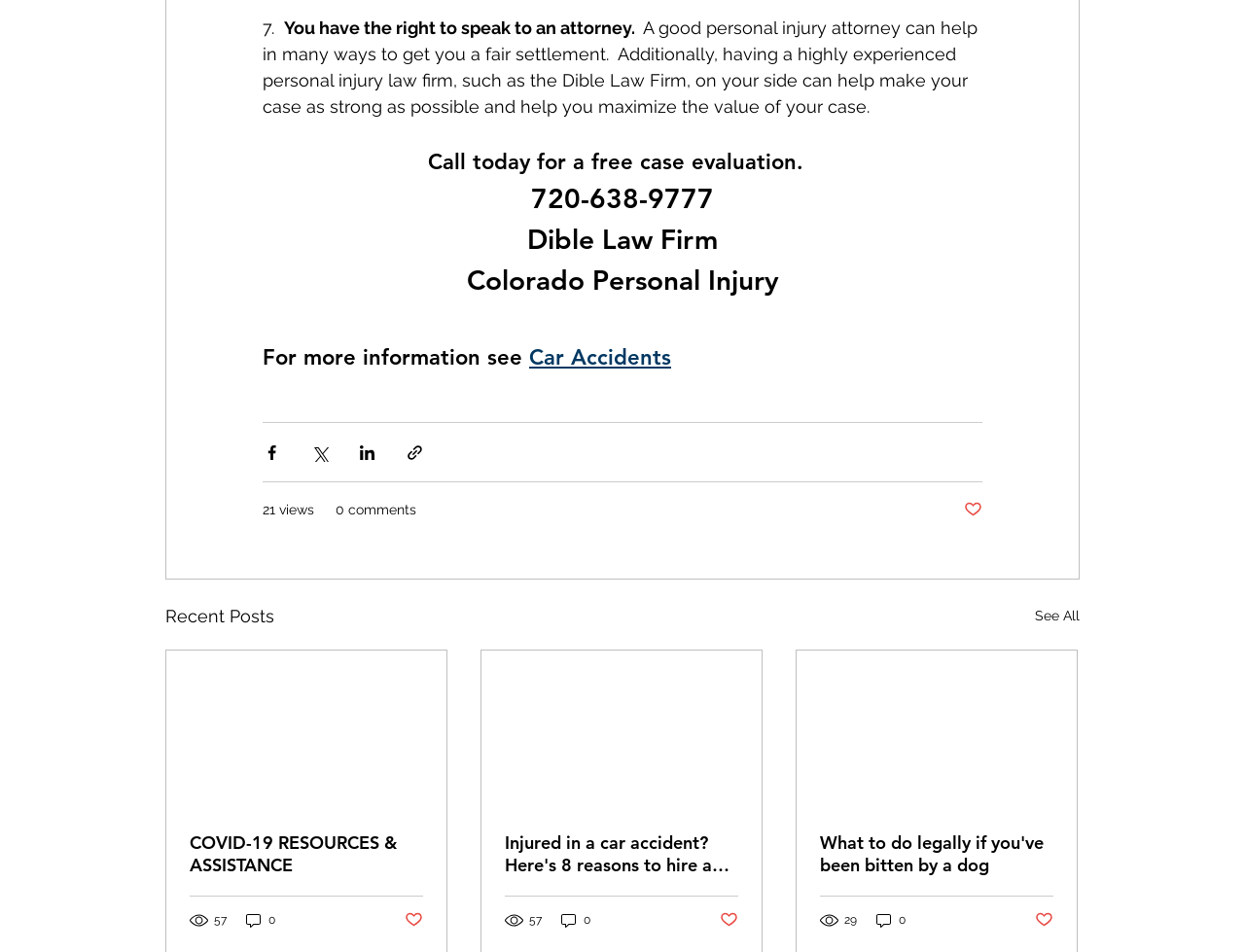Answer the following query with a single word or phrase:
What is the phone number to call for a free case evaluation?

720-638-9777